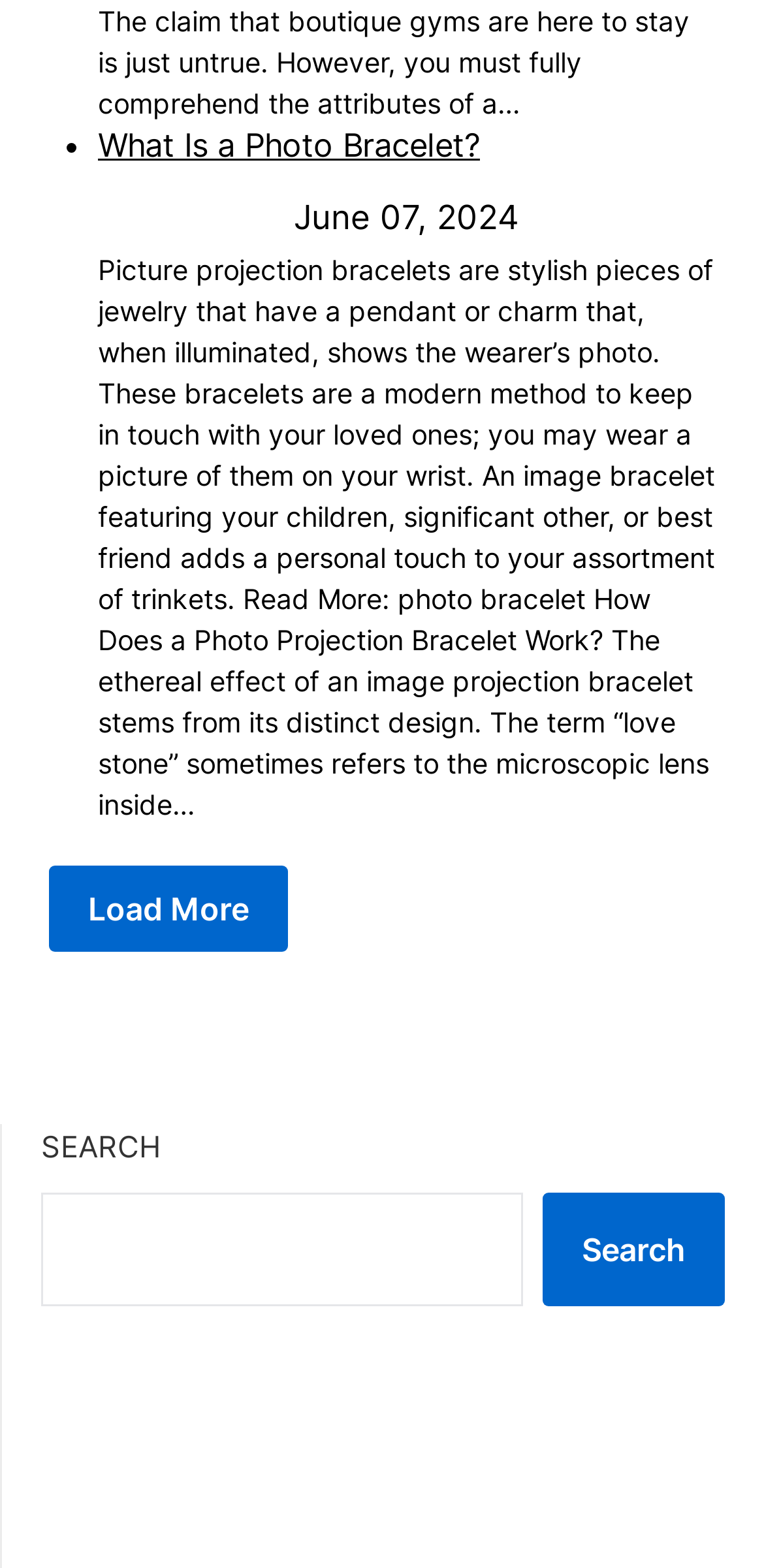Calculate the bounding box coordinates for the UI element based on the following description: "What Is a Photo Bracelet?". Ensure the coordinates are four float numbers between 0 and 1, i.e., [left, top, right, bottom].

[0.128, 0.08, 0.628, 0.105]